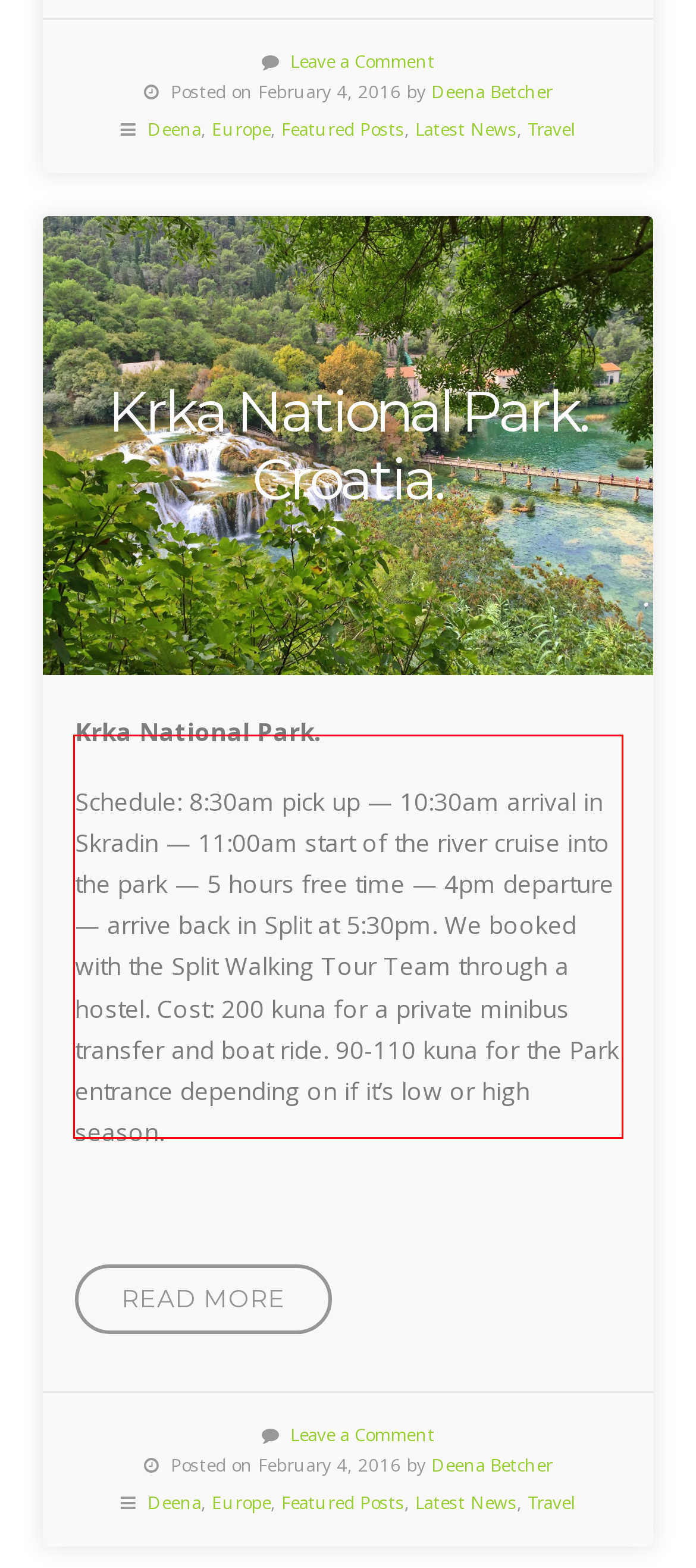You are looking at a screenshot of a webpage with a red rectangle bounding box. Use OCR to identify and extract the text content found inside this red bounding box.

Schedule: 8:30am pick up — 10:30am arrival in Skradin — 11:00am start of the river cruise into the park — 5 hours free time — 4pm departure — arrive back in Split at 5:30pm. We booked with the Split Walking Tour Team through a hostel. Cost: 200 kuna for a private minibus transfer and boat ride. 90-110 kuna for the Park entrance depending on if it’s low or high season.